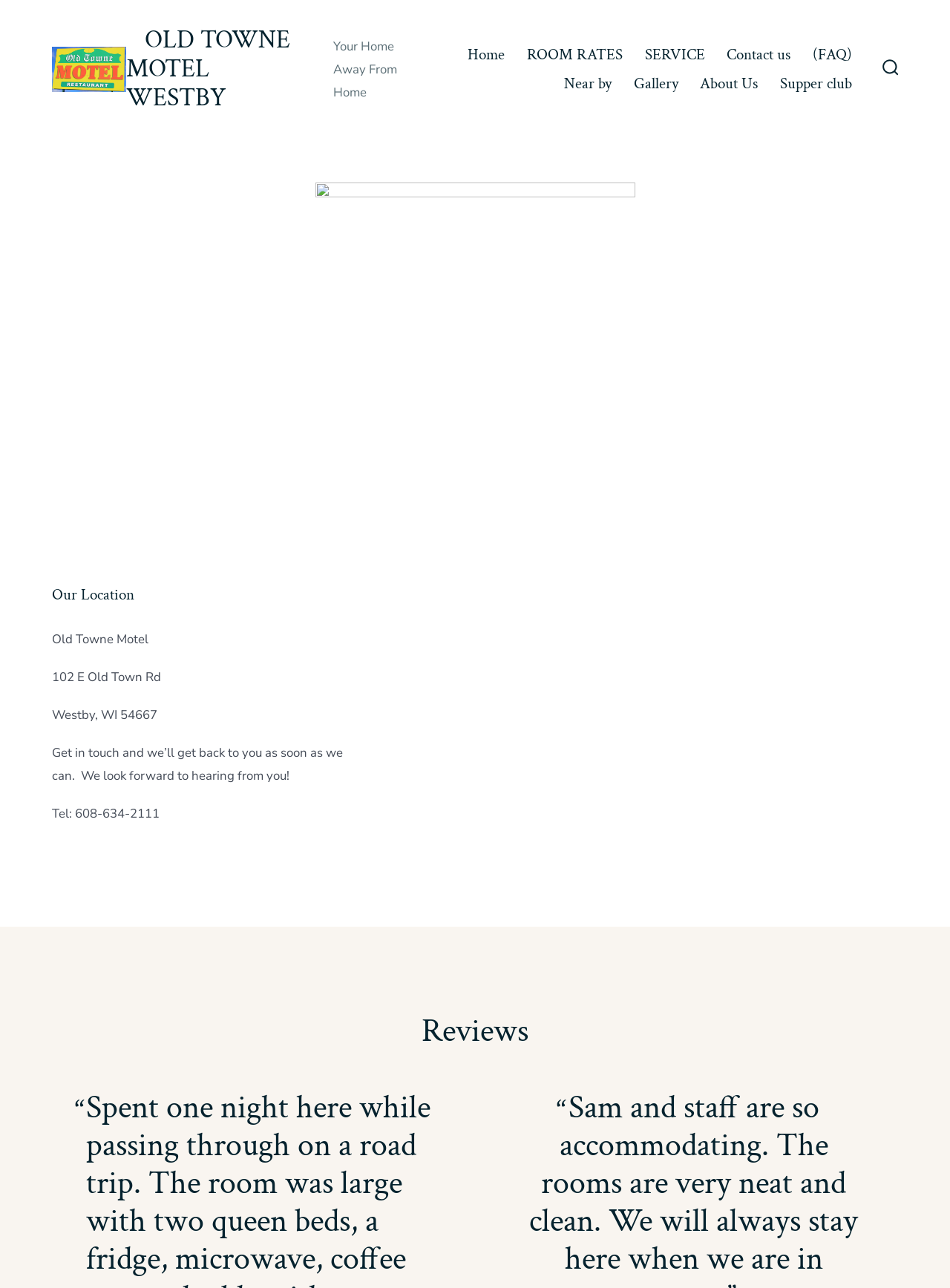Predict the bounding box of the UI element that fits this description: "OLD TOWNE MOTEL WESTBY".

[0.133, 0.02, 0.331, 0.088]